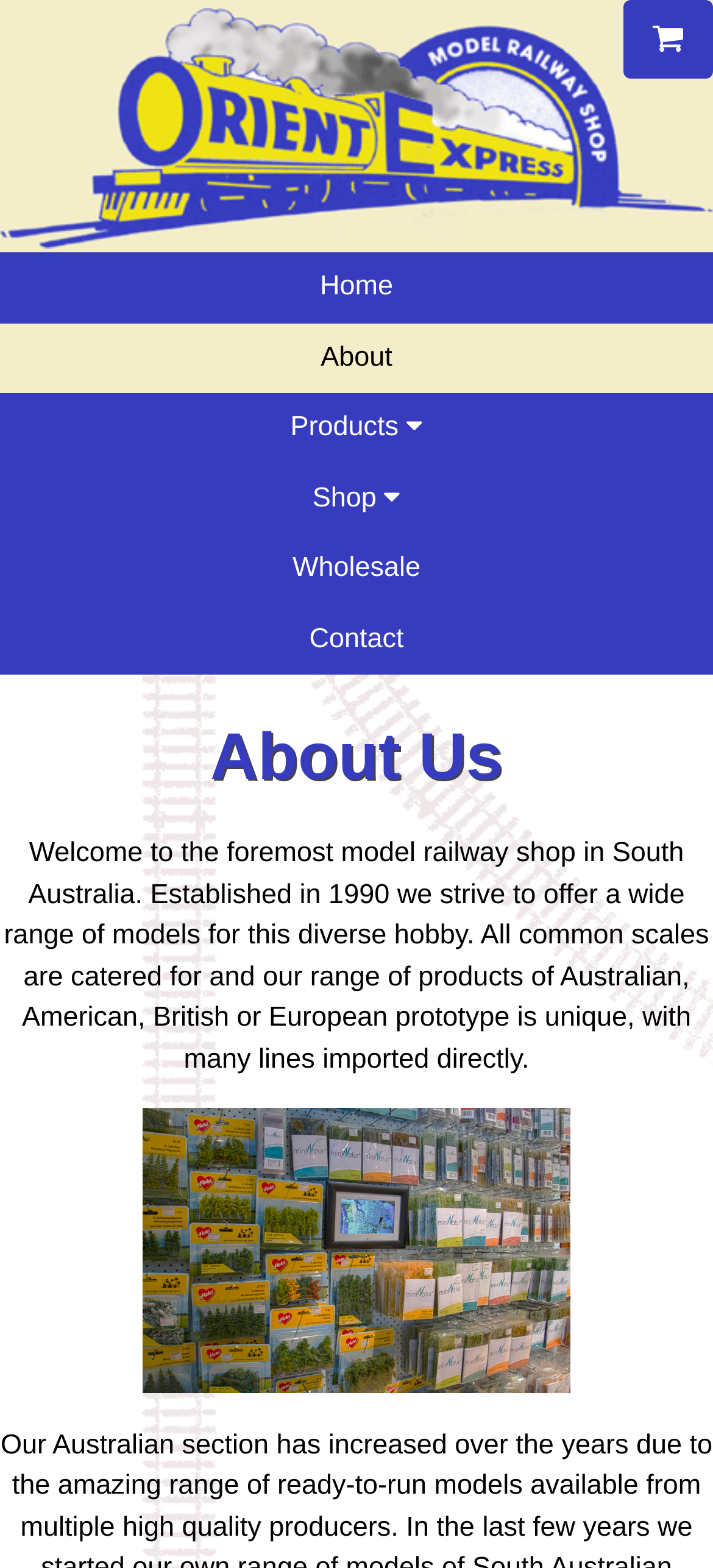Please reply with a single word or brief phrase to the question: 
What is the purpose of the image at the bottom of the webpage?

display